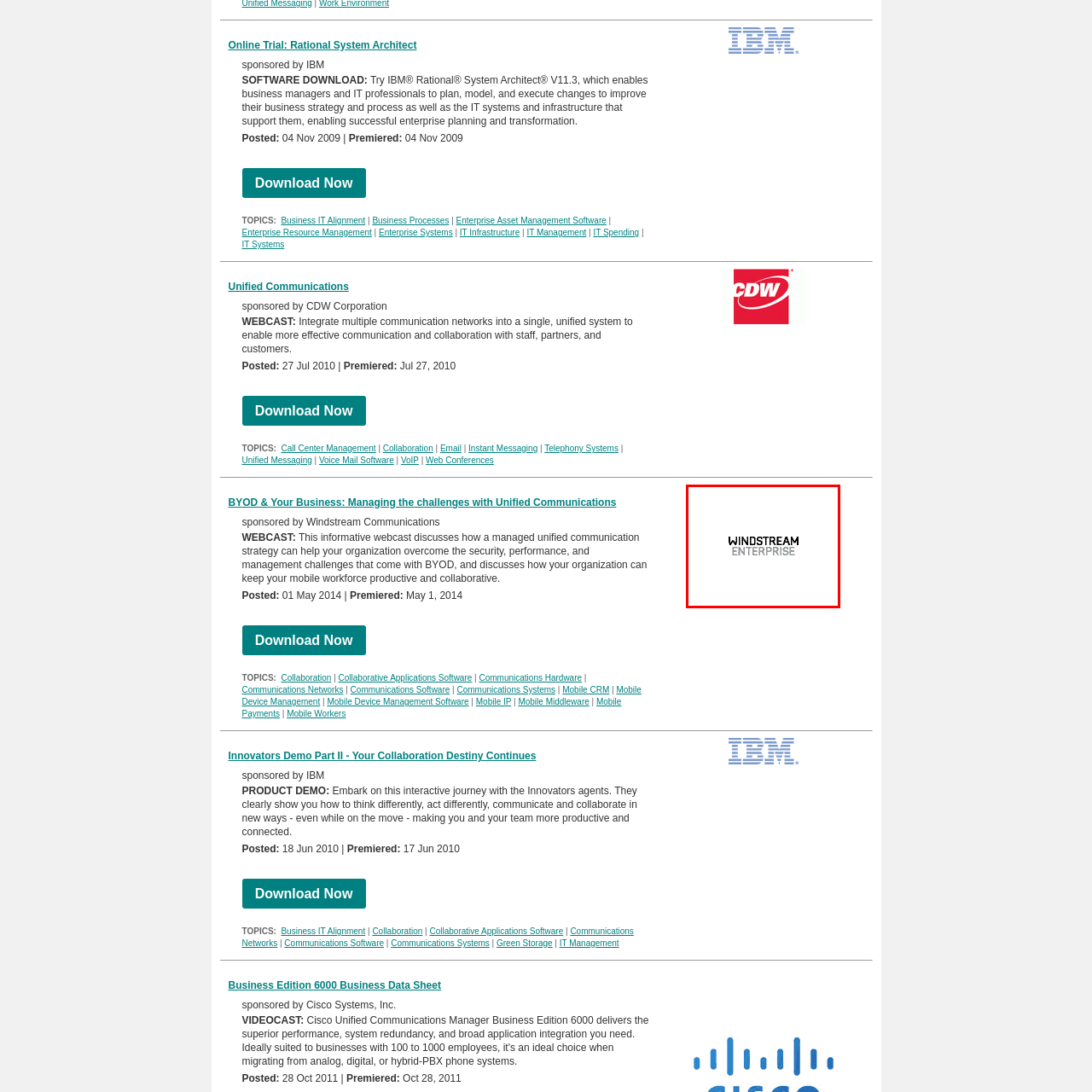Check the image highlighted by the red rectangle and provide a single word or phrase for the question:
What is the background of the logo?

Clean